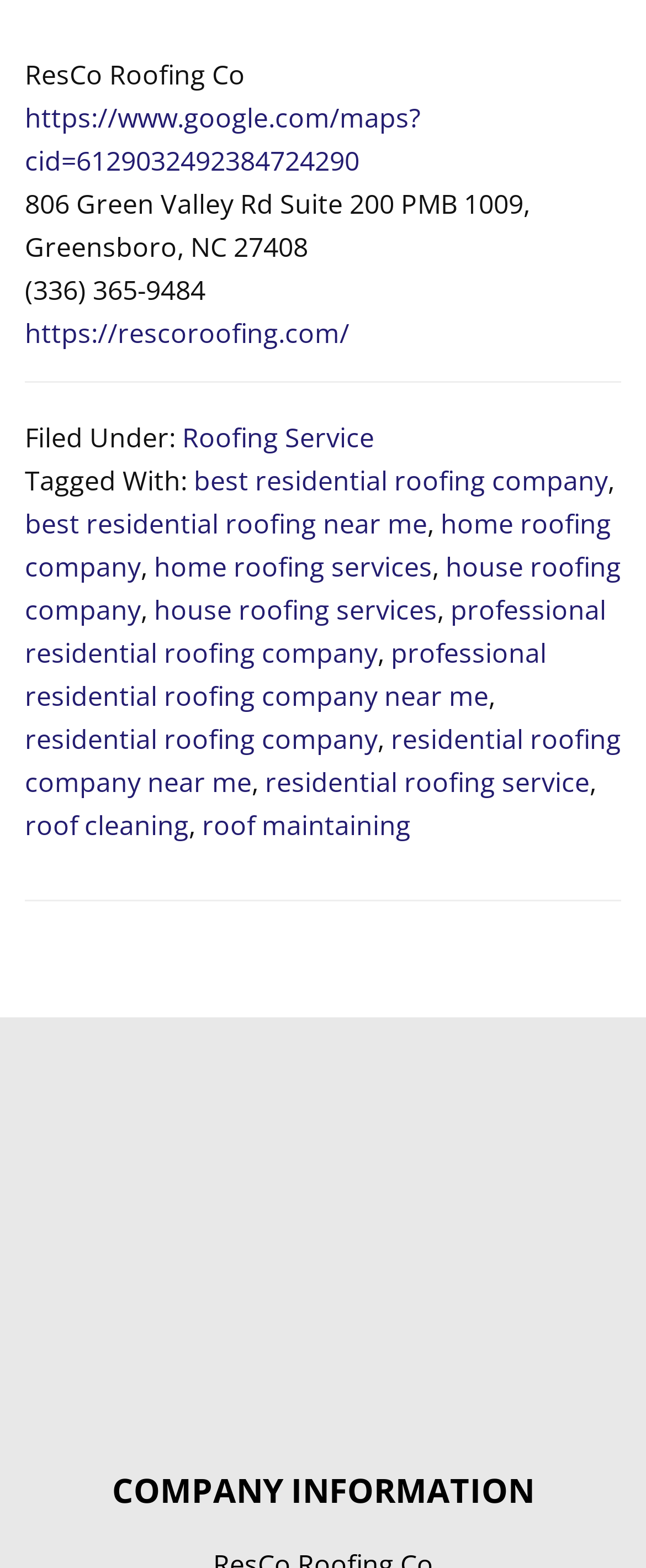Provide your answer in one word or a succinct phrase for the question: 
What is the image at the bottom of the webpage?

ResCo Roofing Co, NC